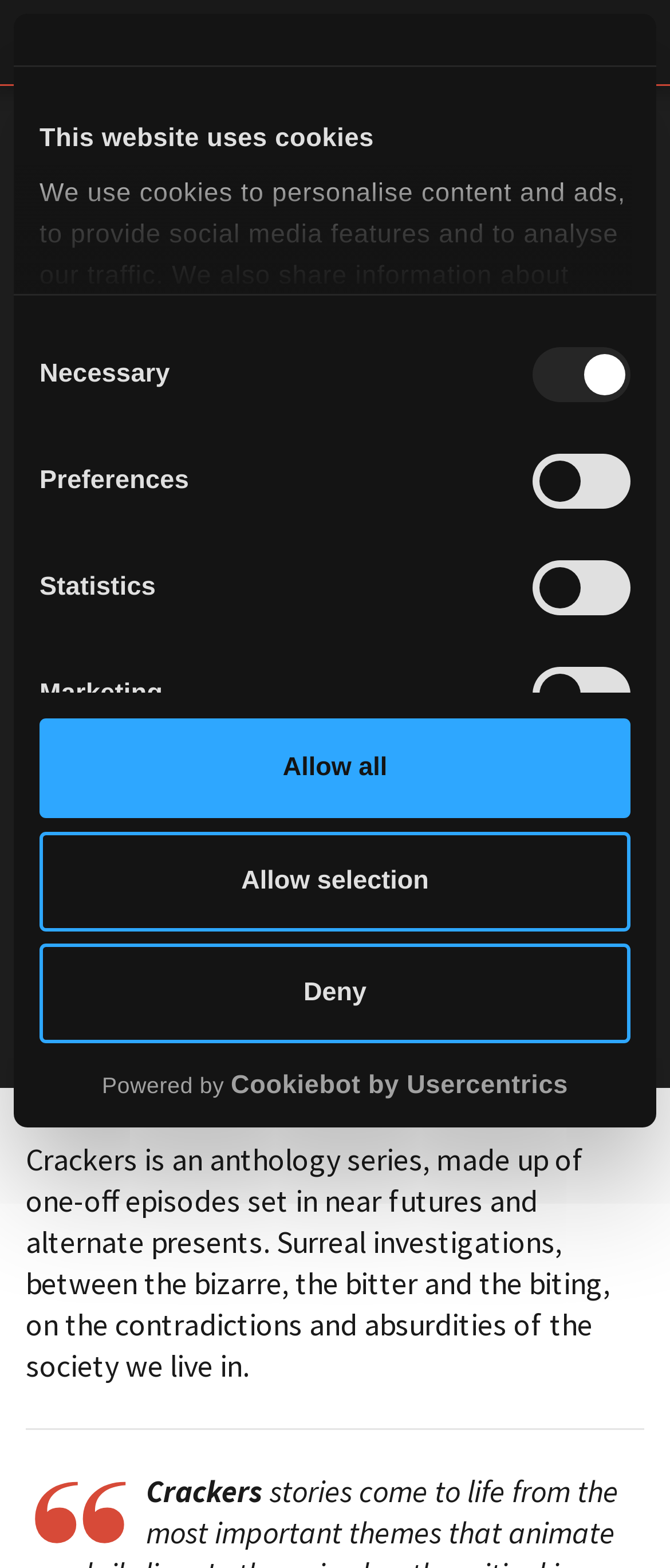Pinpoint the bounding box coordinates of the clickable area needed to execute the instruction: "Share on Facebook". The coordinates should be specified as four float numbers between 0 and 1, i.e., [left, top, right, bottom].

[0.038, 0.393, 0.136, 0.439]